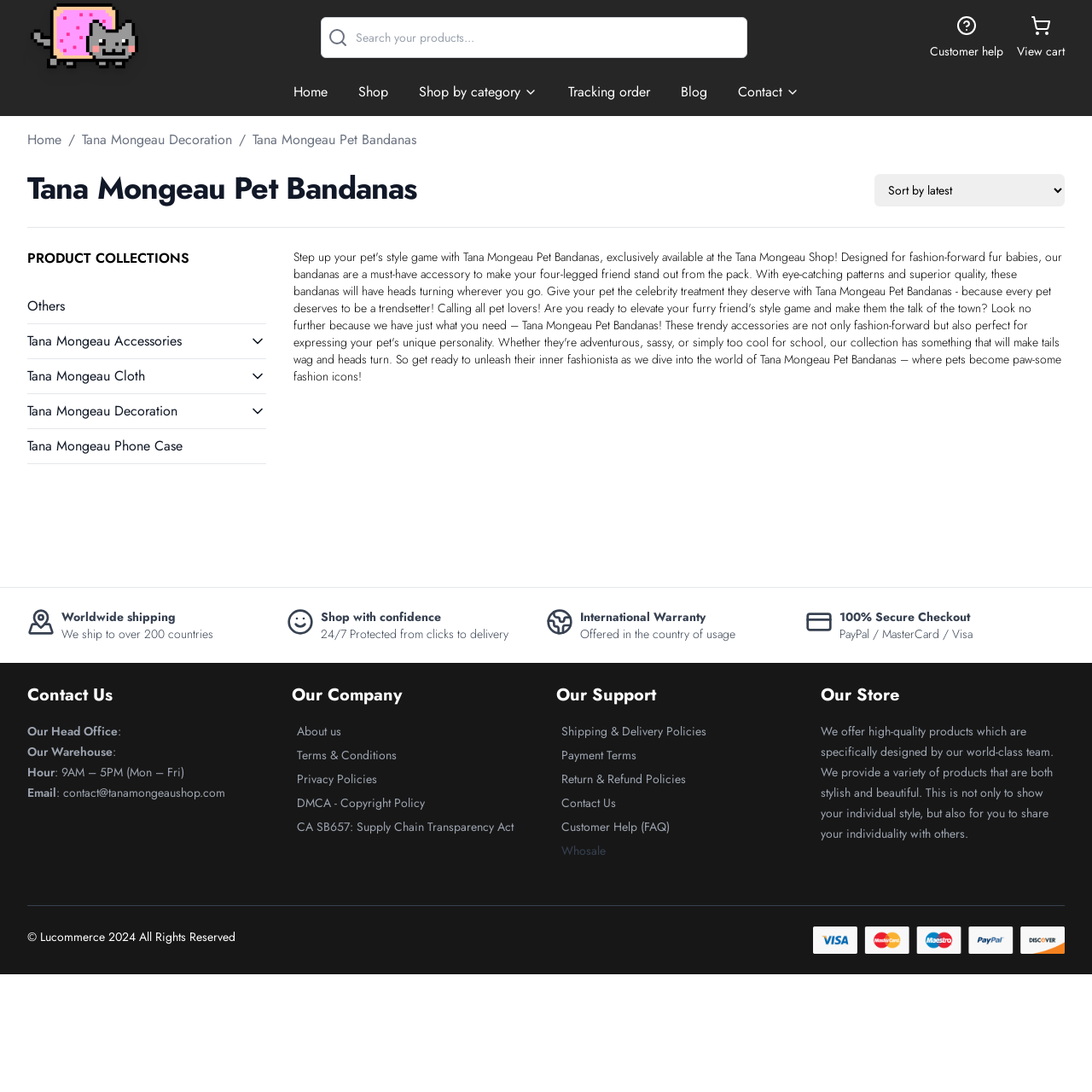What is the logo of the website?
Look at the screenshot and provide an in-depth answer.

The logo of the website is located at the top left corner of the webpage, and it is an image element with the text 'Lucommerce Logo'.